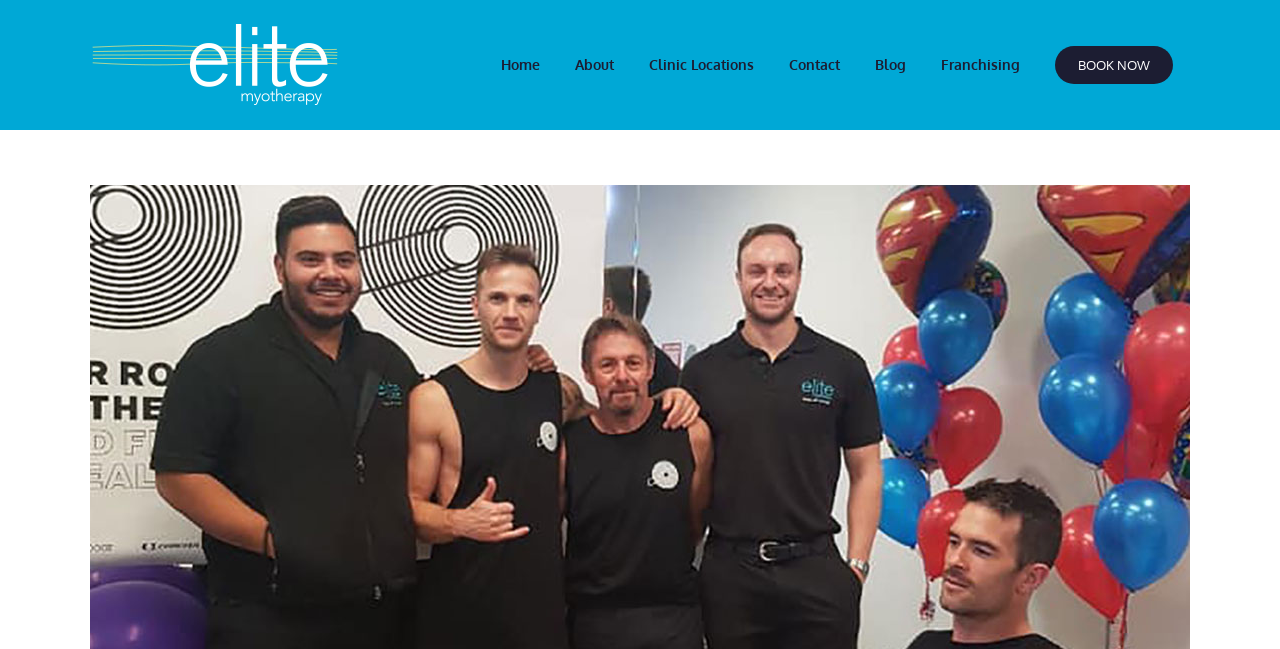Please specify the bounding box coordinates for the clickable region that will help you carry out the instruction: "Click the Elite Myotherapy Logo".

[0.07, 0.031, 0.266, 0.169]